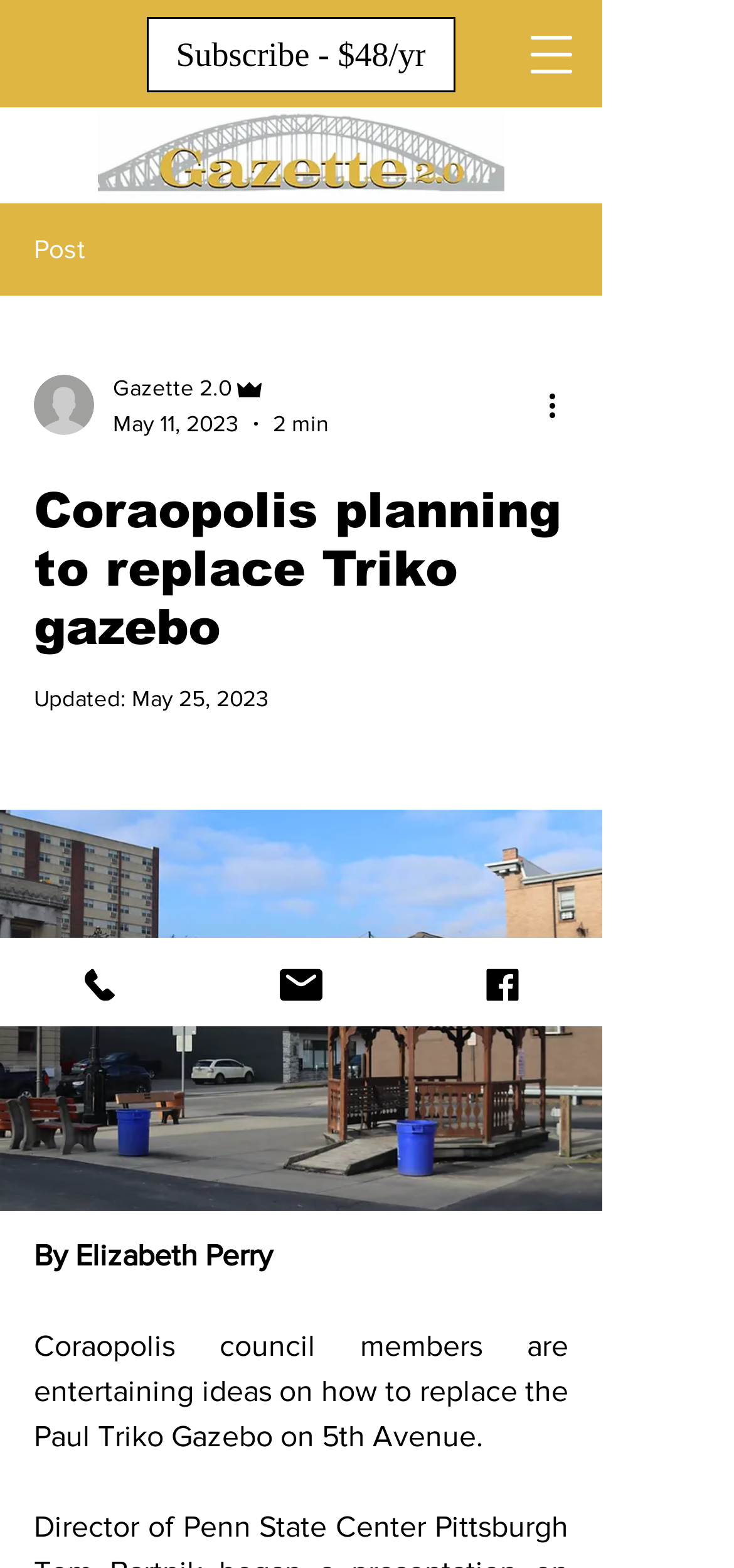Could you locate the bounding box coordinates for the section that should be clicked to accomplish this task: "Read more about Coraopolis planning to replace Triko gazebo".

[0.046, 0.306, 0.774, 0.419]